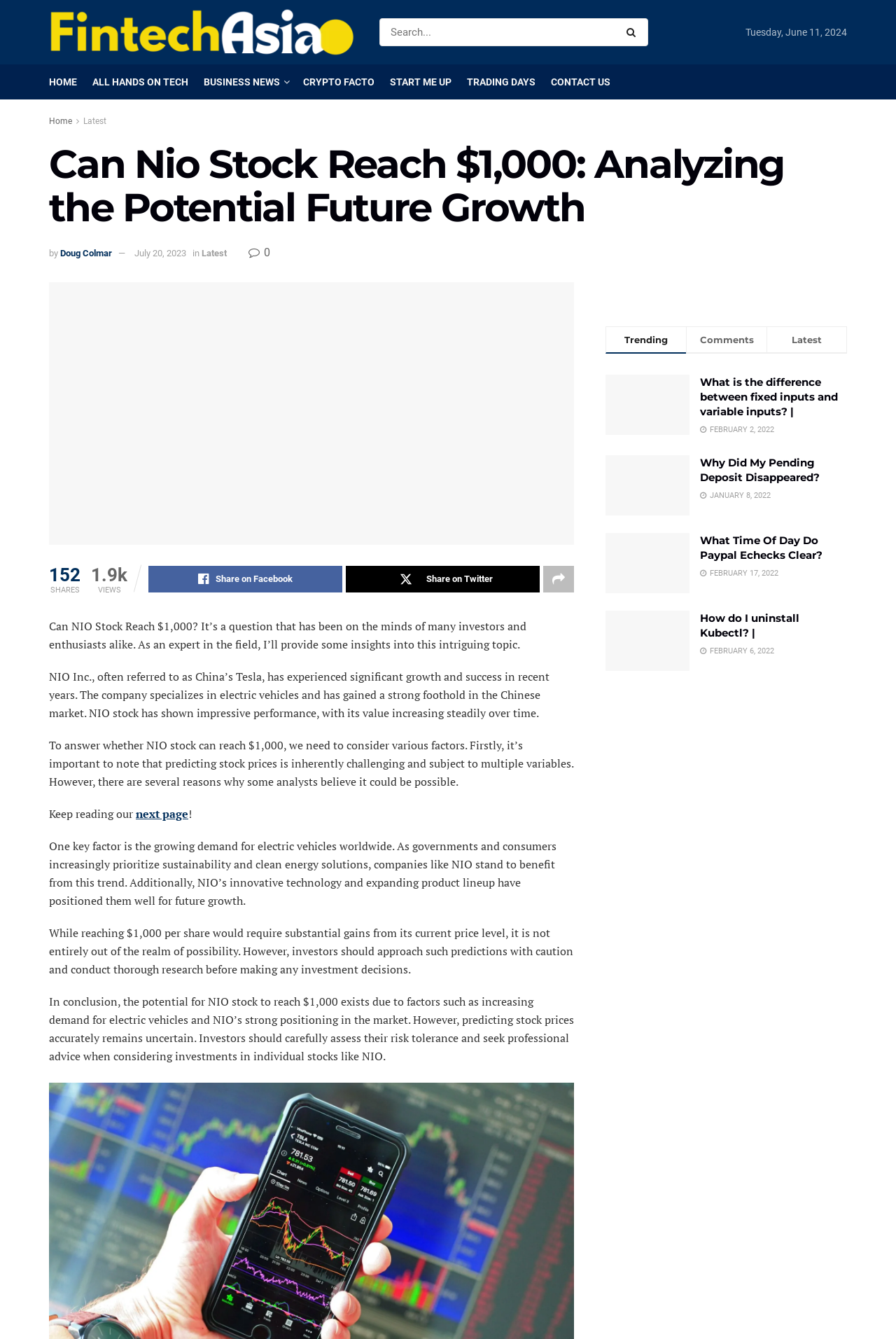What is the name of the website?
Look at the webpage screenshot and answer the question with a detailed explanation.

I determined the name of the website by looking at the top-left corner of the webpage, where it says 'FintechAsia' in a logo format, and also by checking the link 'FintechAsia' at the top of the webpage.